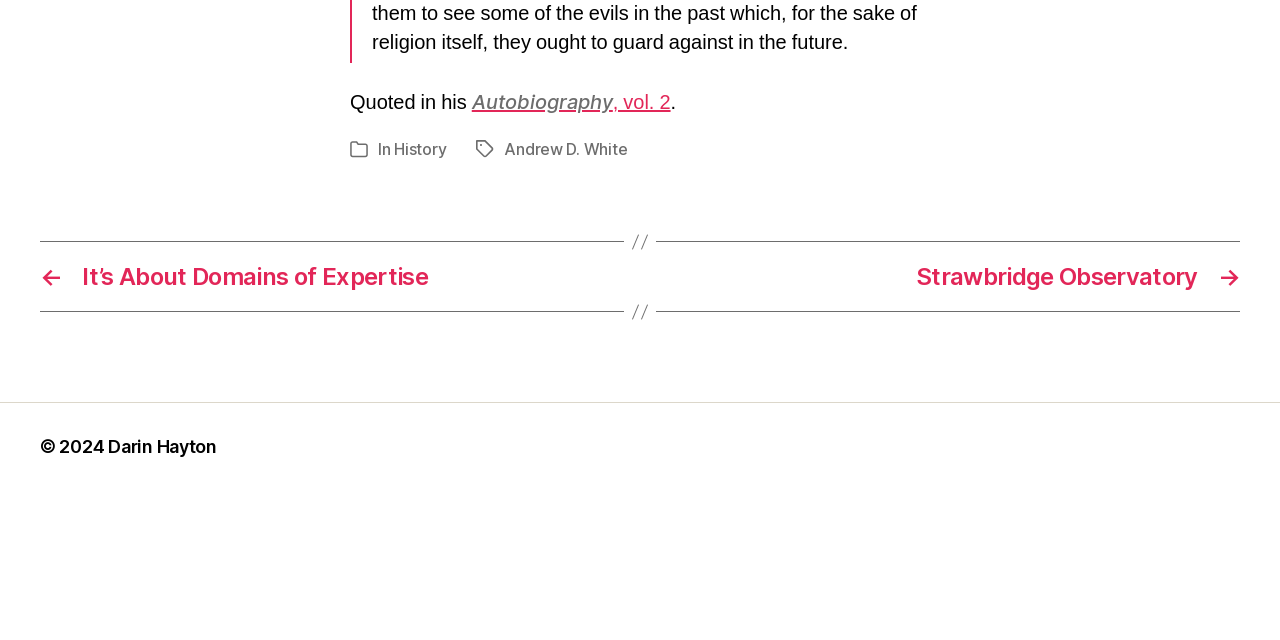Show the bounding box coordinates for the HTML element described as: "Darin Hayton".

[0.084, 0.682, 0.169, 0.714]